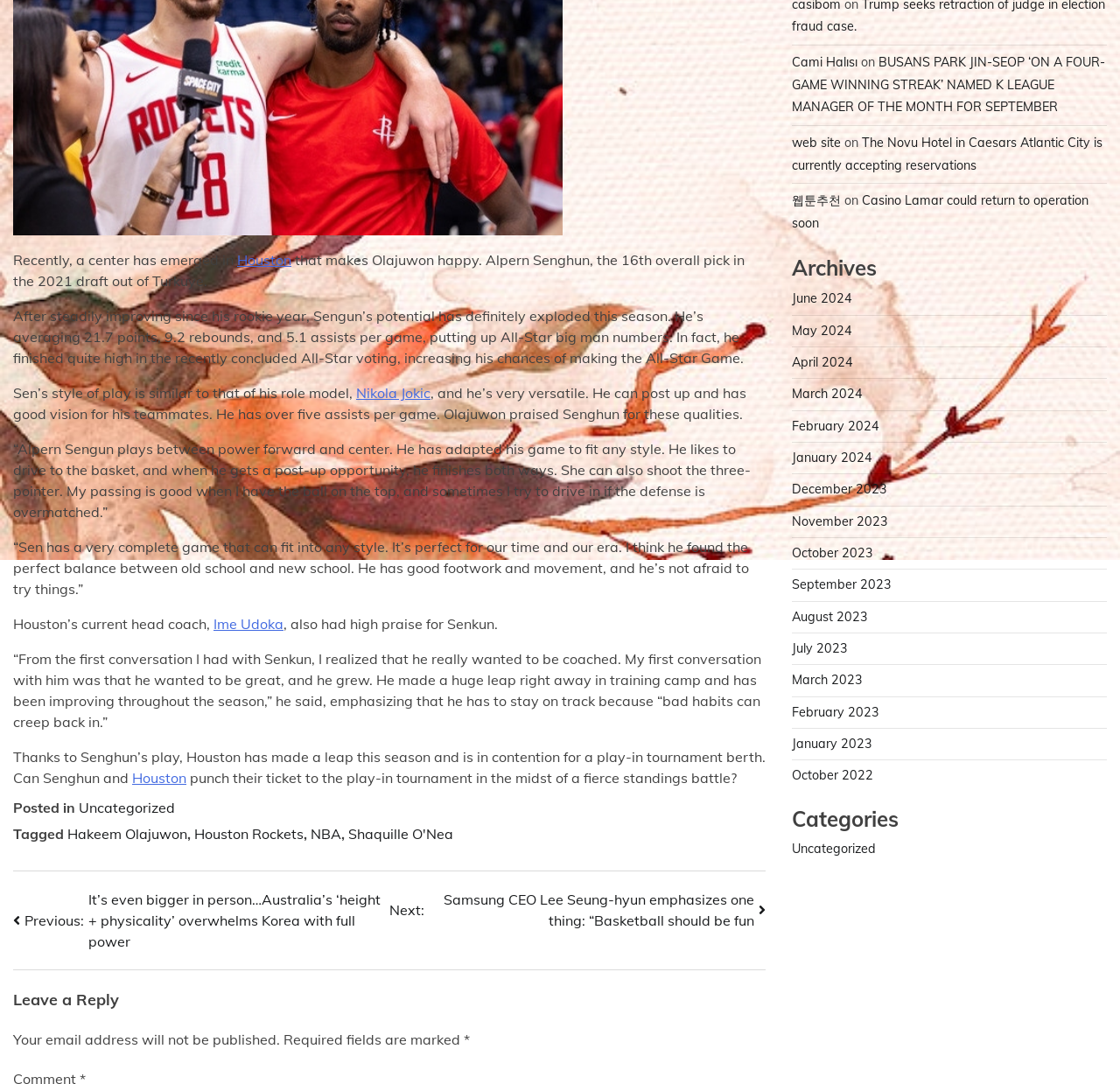Given the following UI element description: "웹툰추천", find the bounding box coordinates in the webpage screenshot.

[0.707, 0.178, 0.751, 0.192]